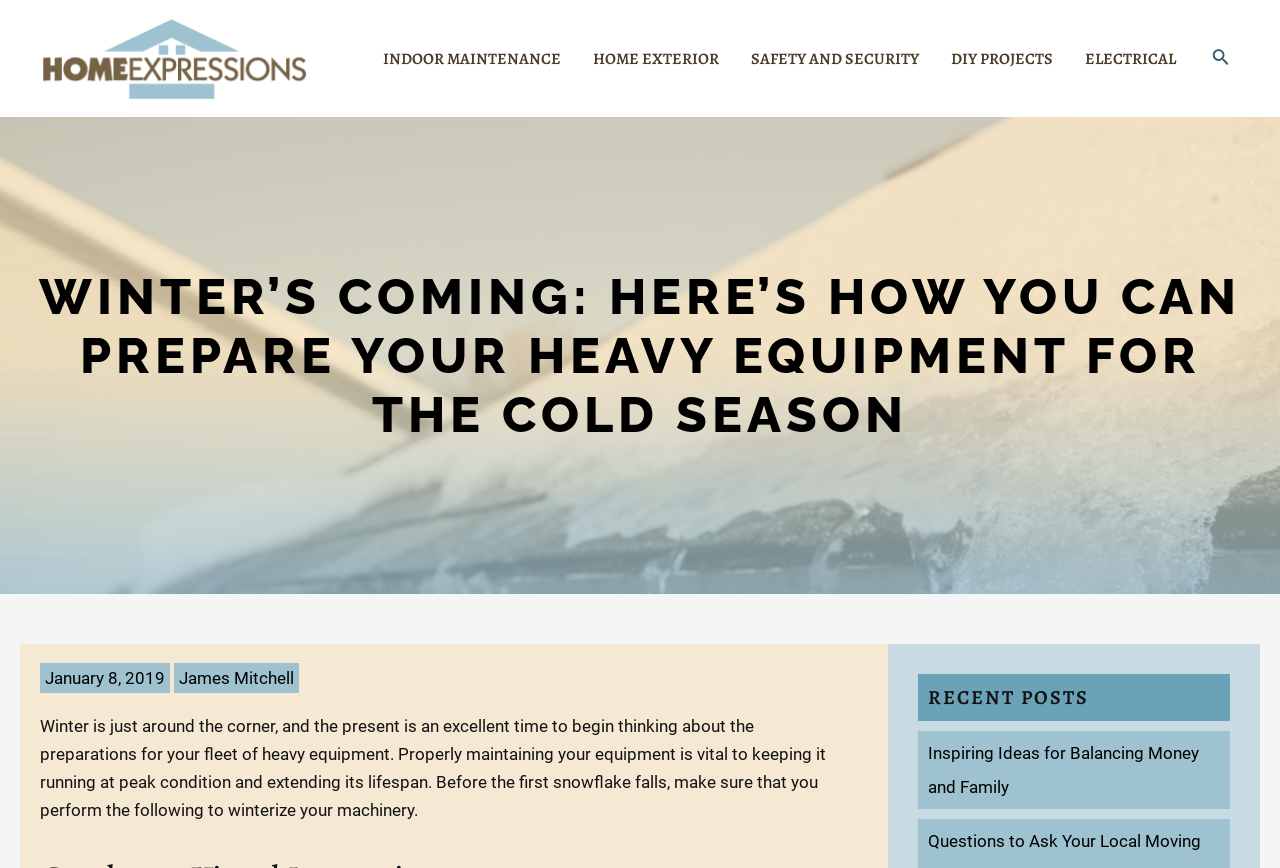Using the image as a reference, answer the following question in as much detail as possible:
What is the topic of the recent post?

I found the topic of the recent post by looking at the link element under the complementary element with the heading 'RECENT POSTS'. The link text is 'Inspiring Ideas for Balancing Money and Family', which is likely to be the topic of the recent post.